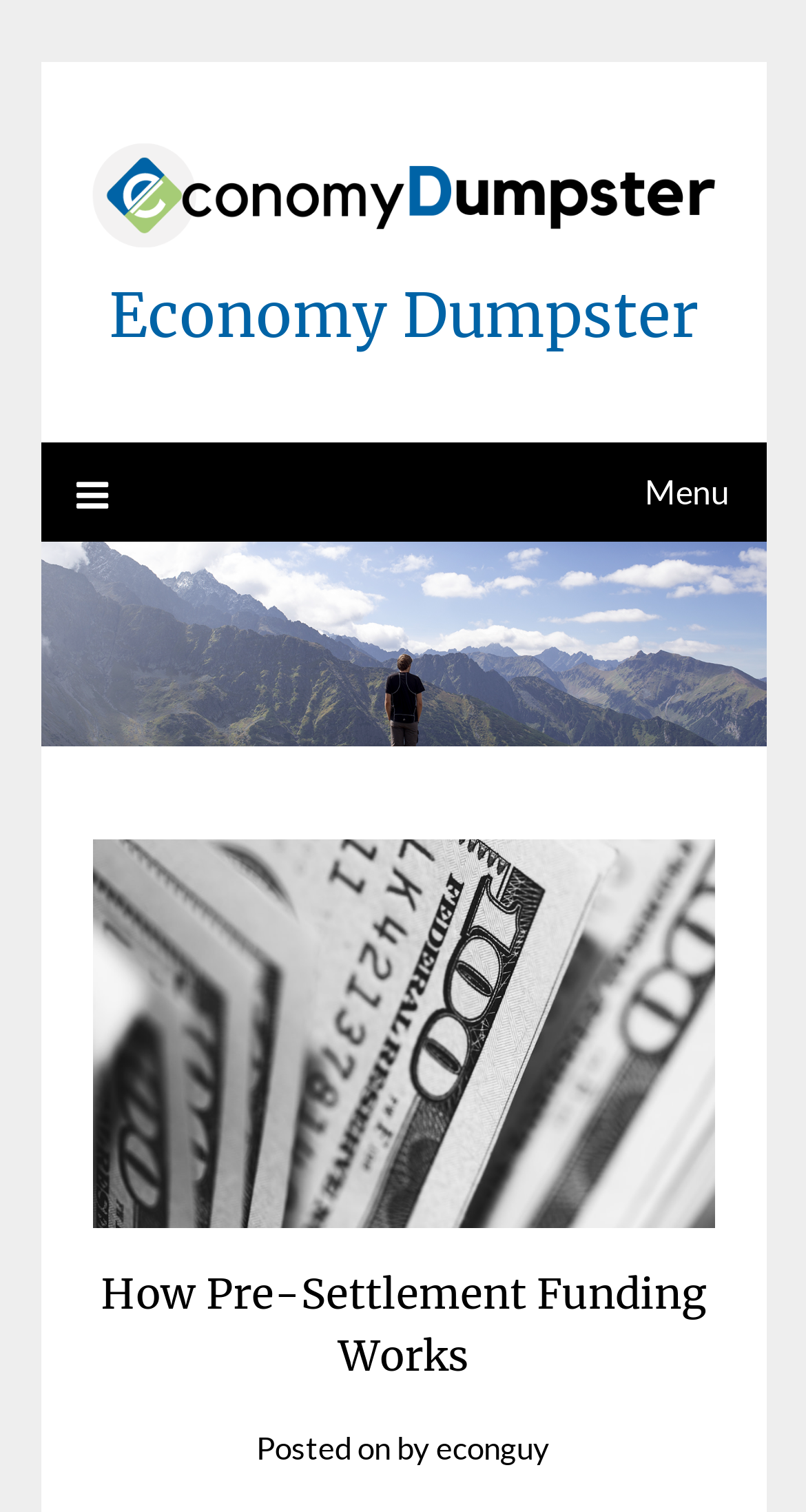Answer the question in one word or a short phrase:
What is the purpose of the webpage?

To provide information on pre-settlement funding